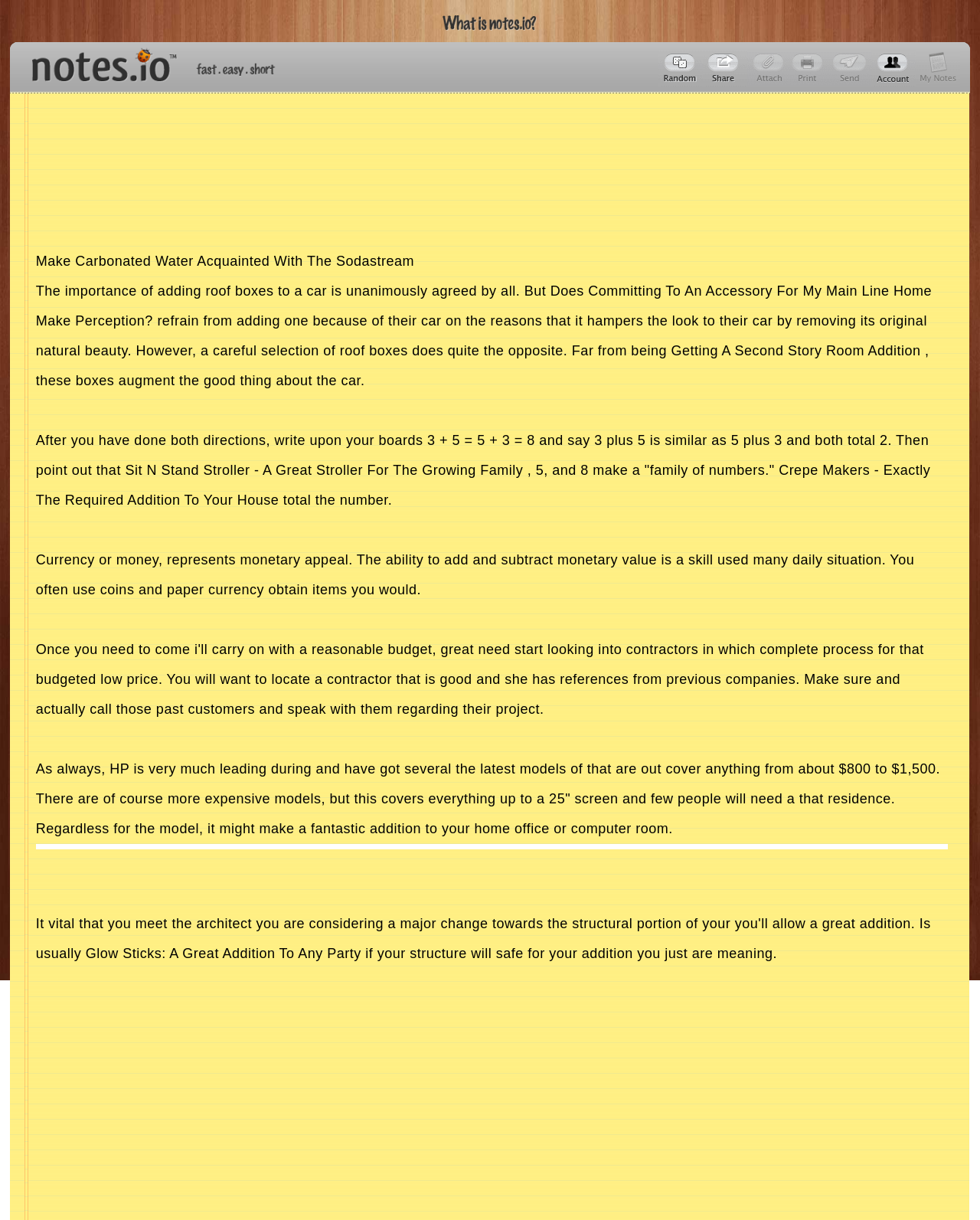Provide the bounding box coordinates of the UI element this sentence describes: "Jazz musicians".

None